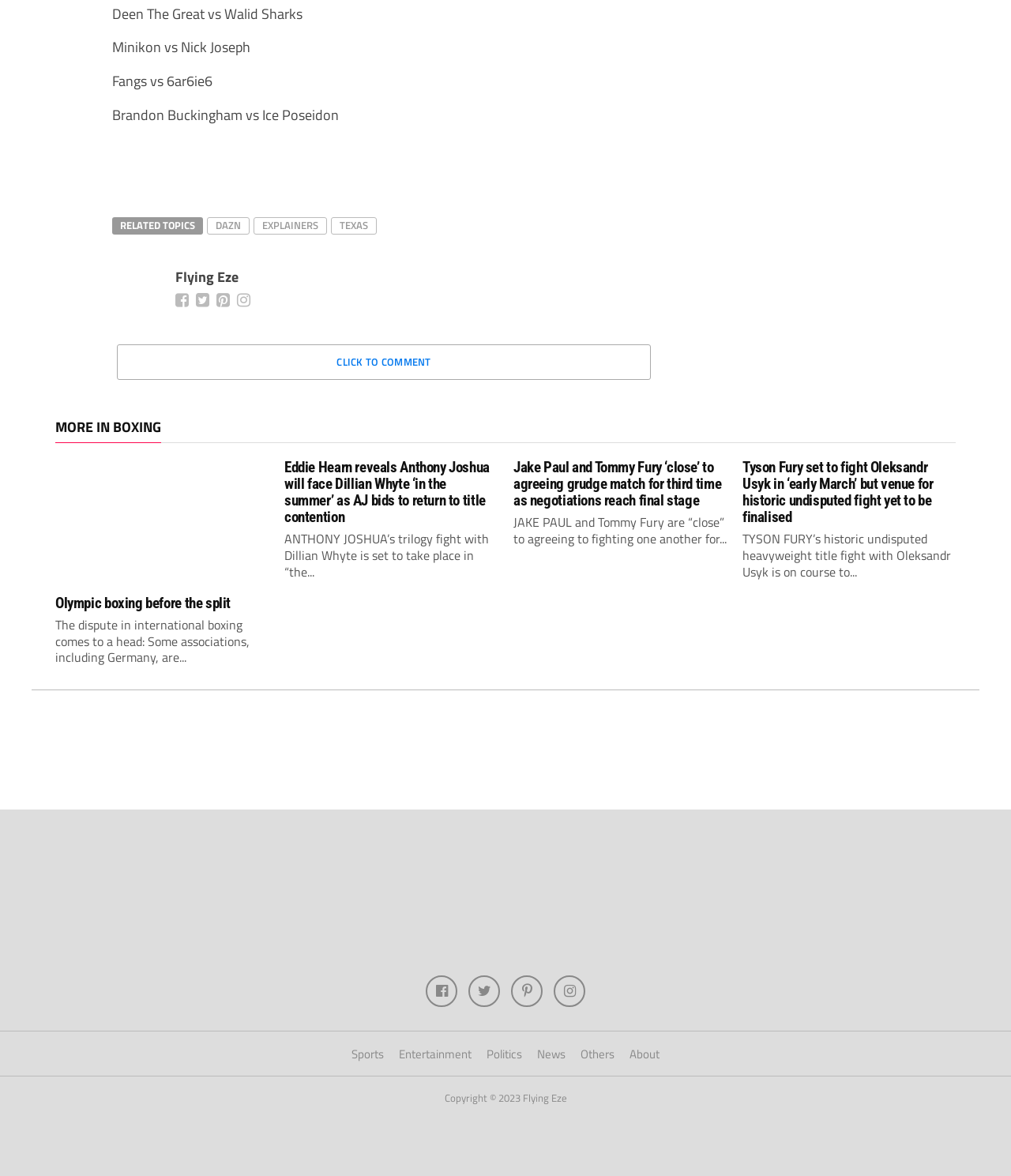Identify the bounding box of the UI element that matches this description: "Olympic boxing before the split".

[0.055, 0.66, 0.228, 0.675]